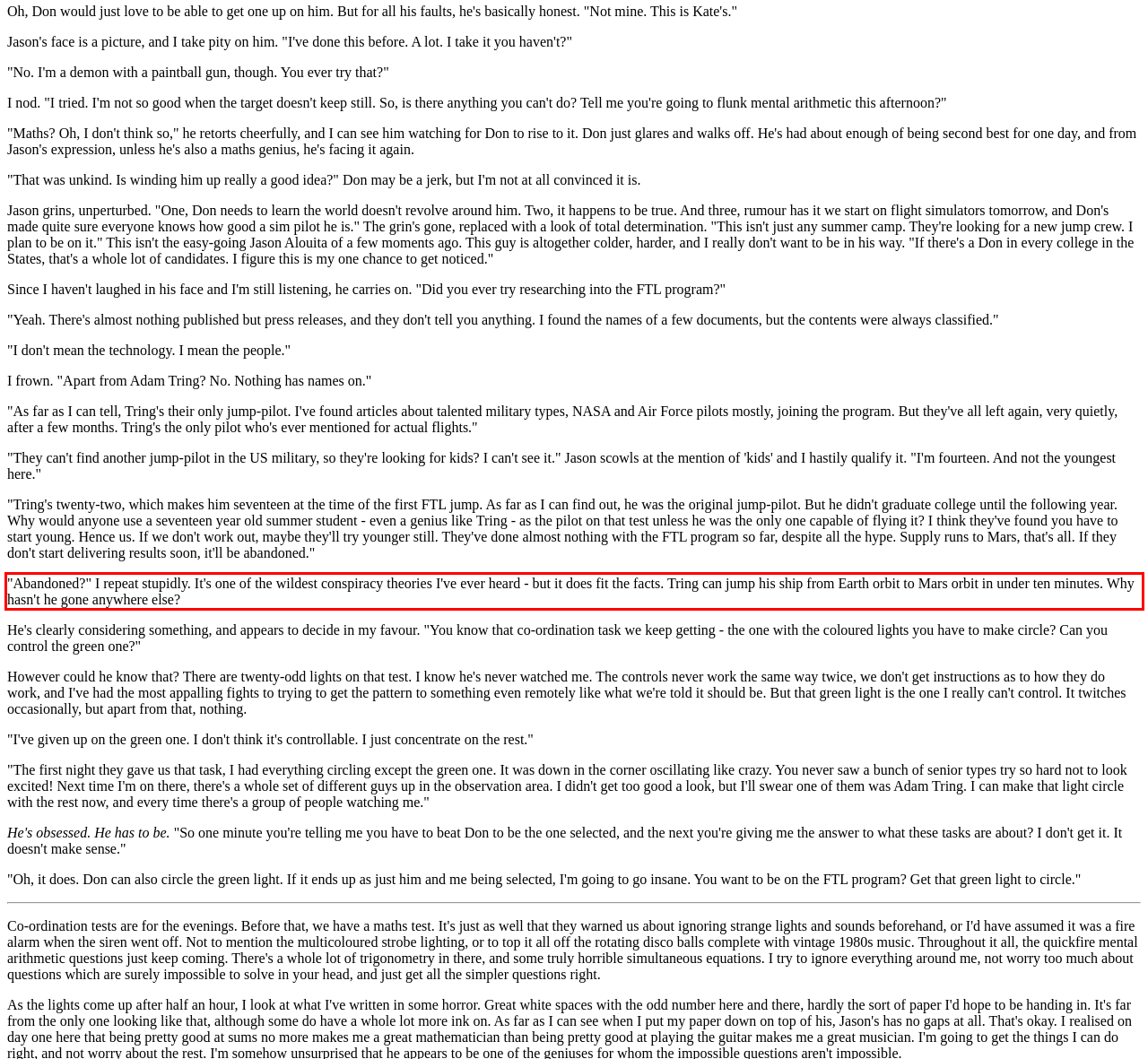You have a screenshot of a webpage with a UI element highlighted by a red bounding box. Use OCR to obtain the text within this highlighted area.

"Abandoned?" I repeat stupidly. It's one of the wildest conspiracy theories I've ever heard - but it does fit the facts. Tring can jump his ship from Earth orbit to Mars orbit in under ten minutes. Why hasn't he gone anywhere else?